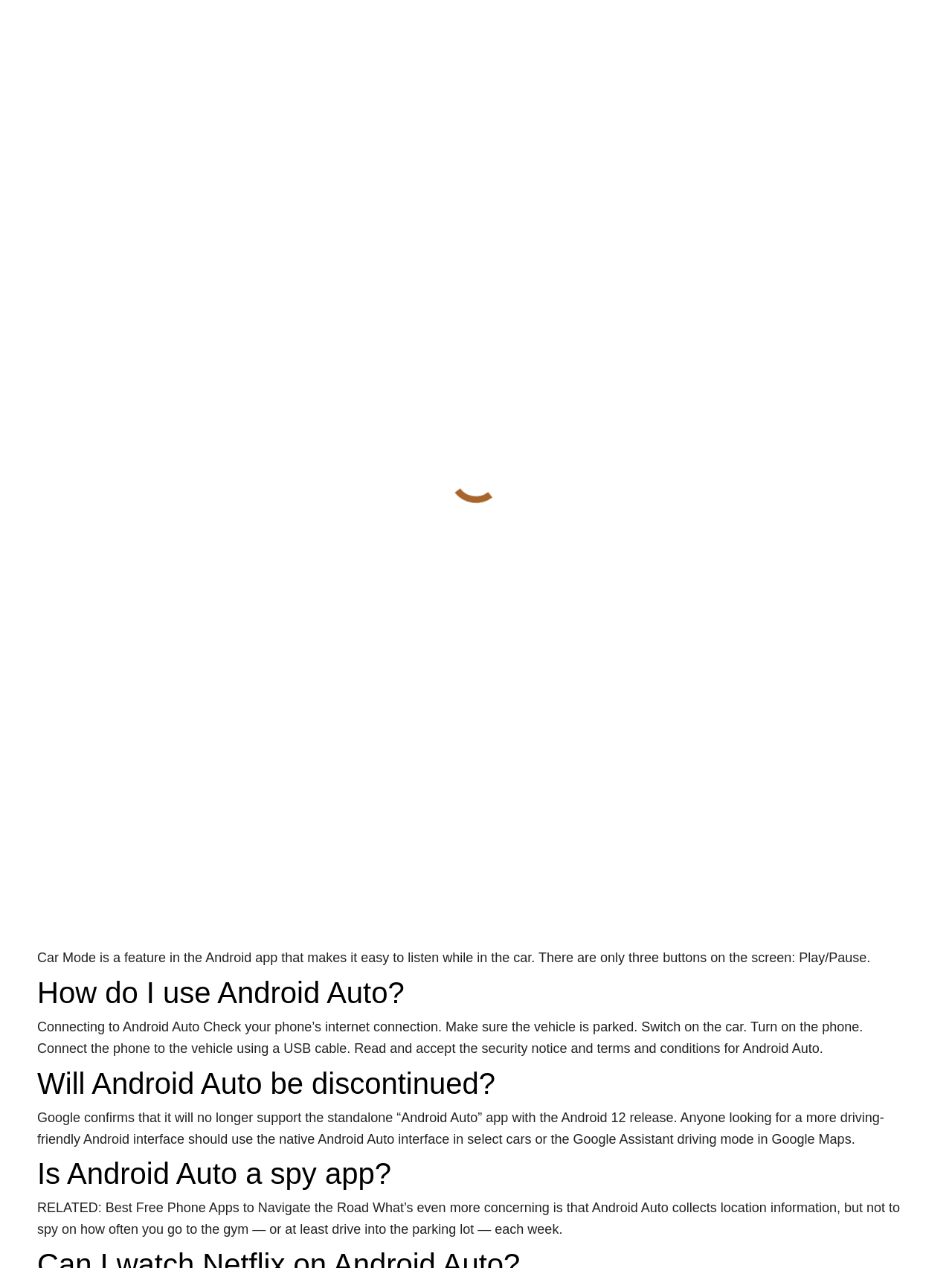Based on the element description "Internet", predict the bounding box coordinates of the UI element.

[0.439, 0.027, 0.514, 0.043]